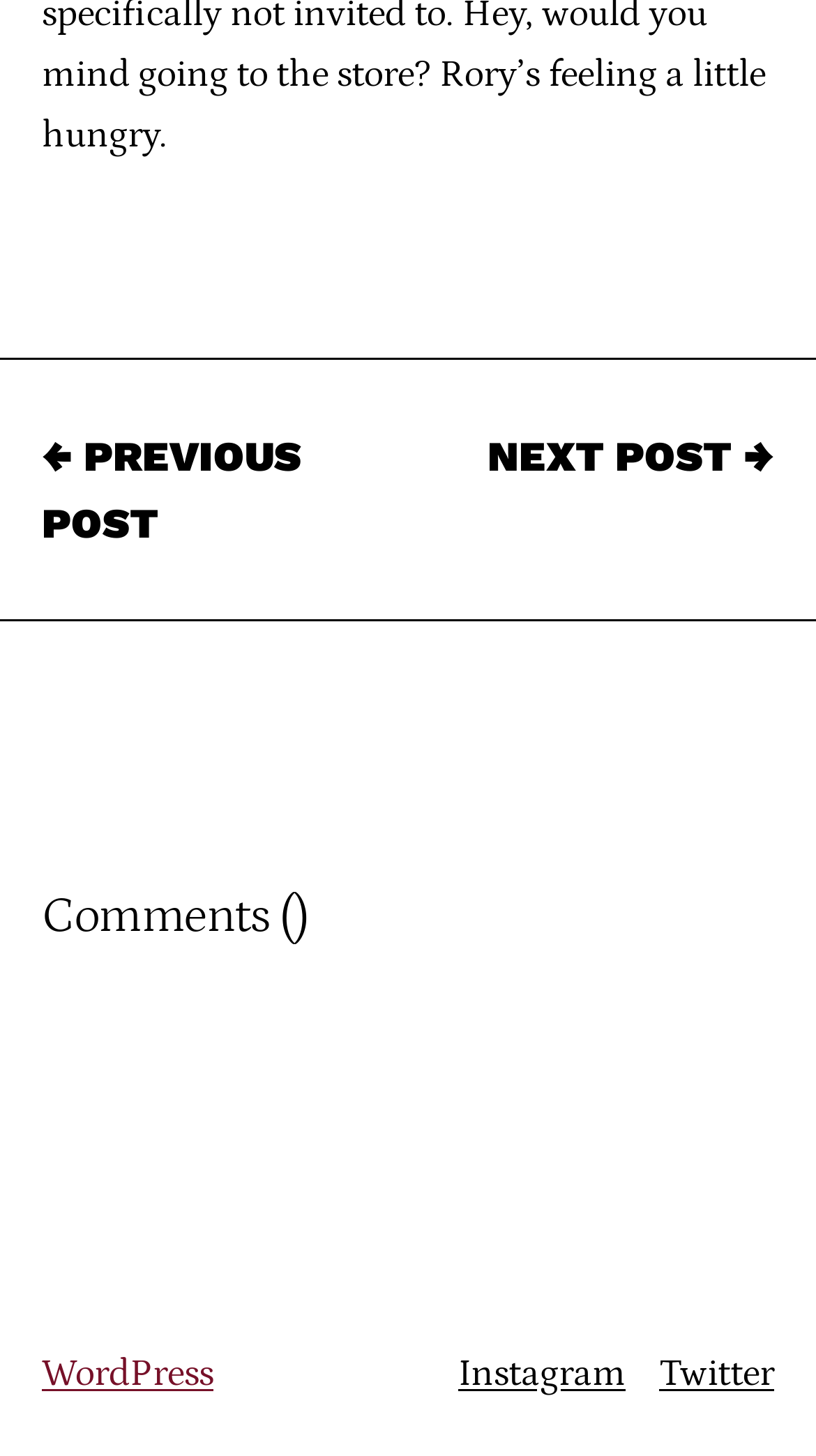Please provide the bounding box coordinates in the format (top-left x, top-left y, bottom-right x, bottom-right y). Remember, all values are floating point numbers between 0 and 1. What is the bounding box coordinate of the region described as: WordPress

[0.051, 0.93, 0.262, 0.959]